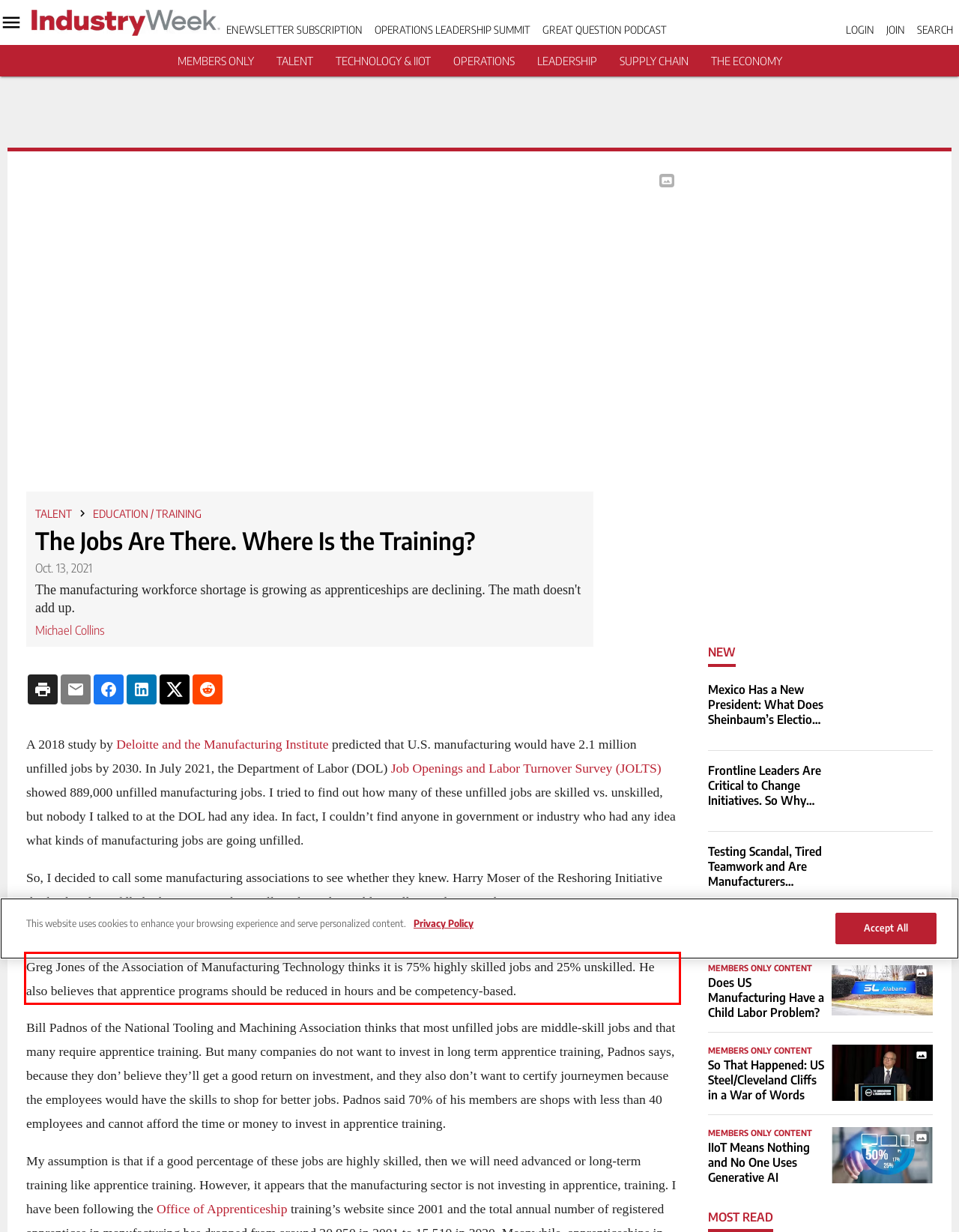You are presented with a webpage screenshot featuring a red bounding box. Perform OCR on the text inside the red bounding box and extract the content.

Greg Jones of the Association of Manufacturing Technology thinks it is 75% highly skilled jobs and 25% unskilled. He also believes that apprentice programs should be reduced in hours and be competency-based.